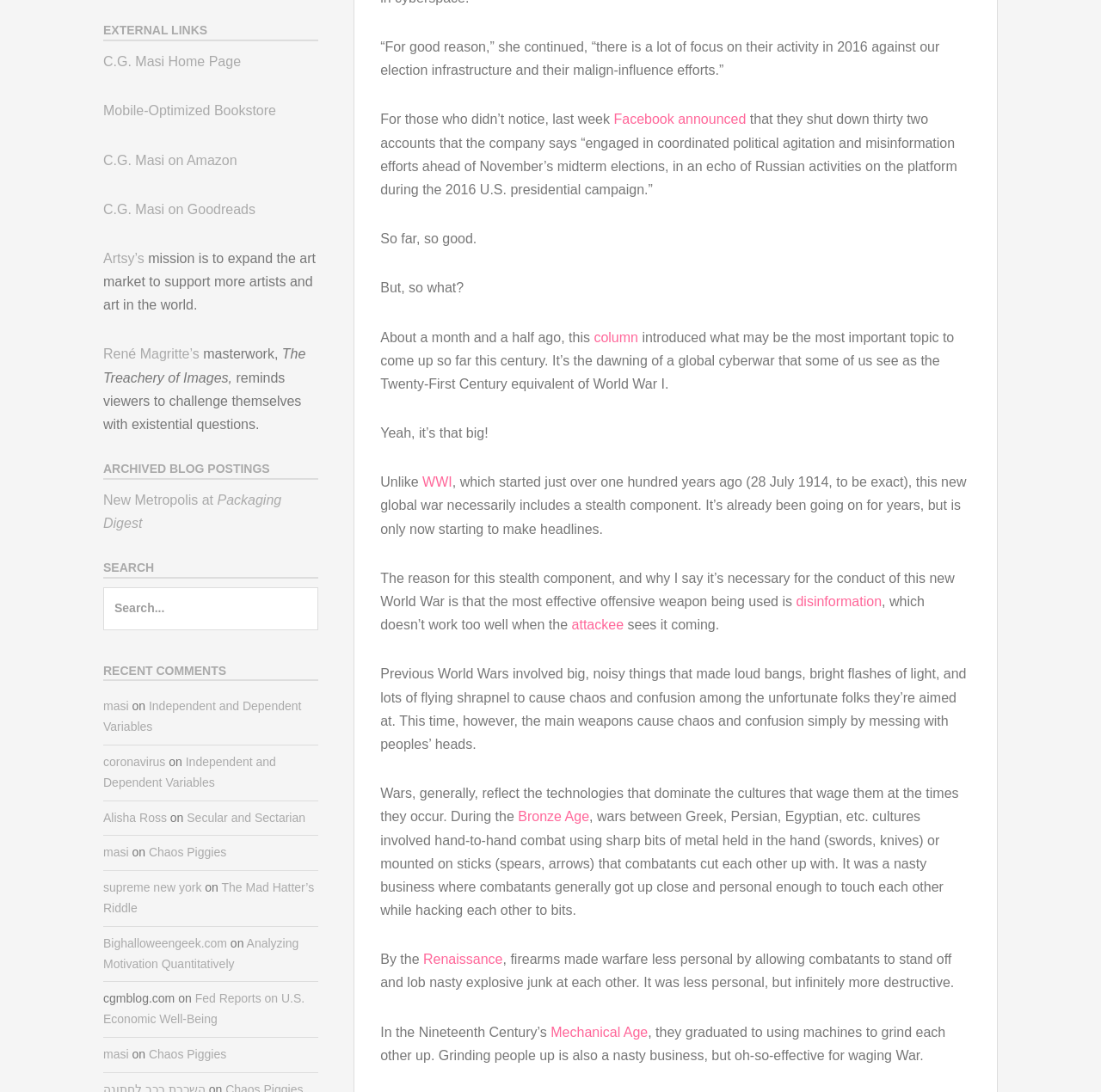What is the main topic of this blog post?
Based on the image, answer the question with as much detail as possible.

Based on the content of the blog post, it appears to be discussing the concept of a global cyberwar, comparing it to World War I and highlighting the importance of disinformation as a weapon in this new type of war.